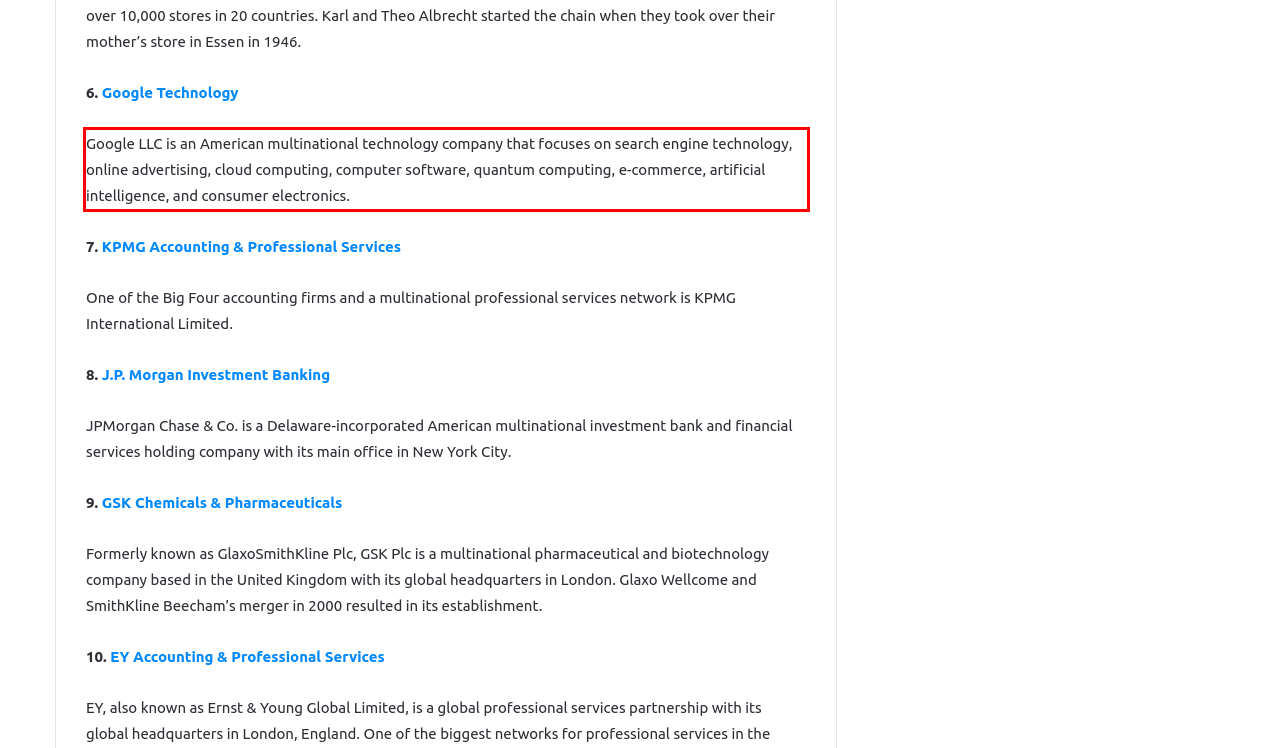You have a webpage screenshot with a red rectangle surrounding a UI element. Extract the text content from within this red bounding box.

Google LLC is an American multinational technology company that focuses on search engine technology, online advertising, cloud computing, computer software, quantum computing, e-commerce, artificial intelligence, and consumer electronics.